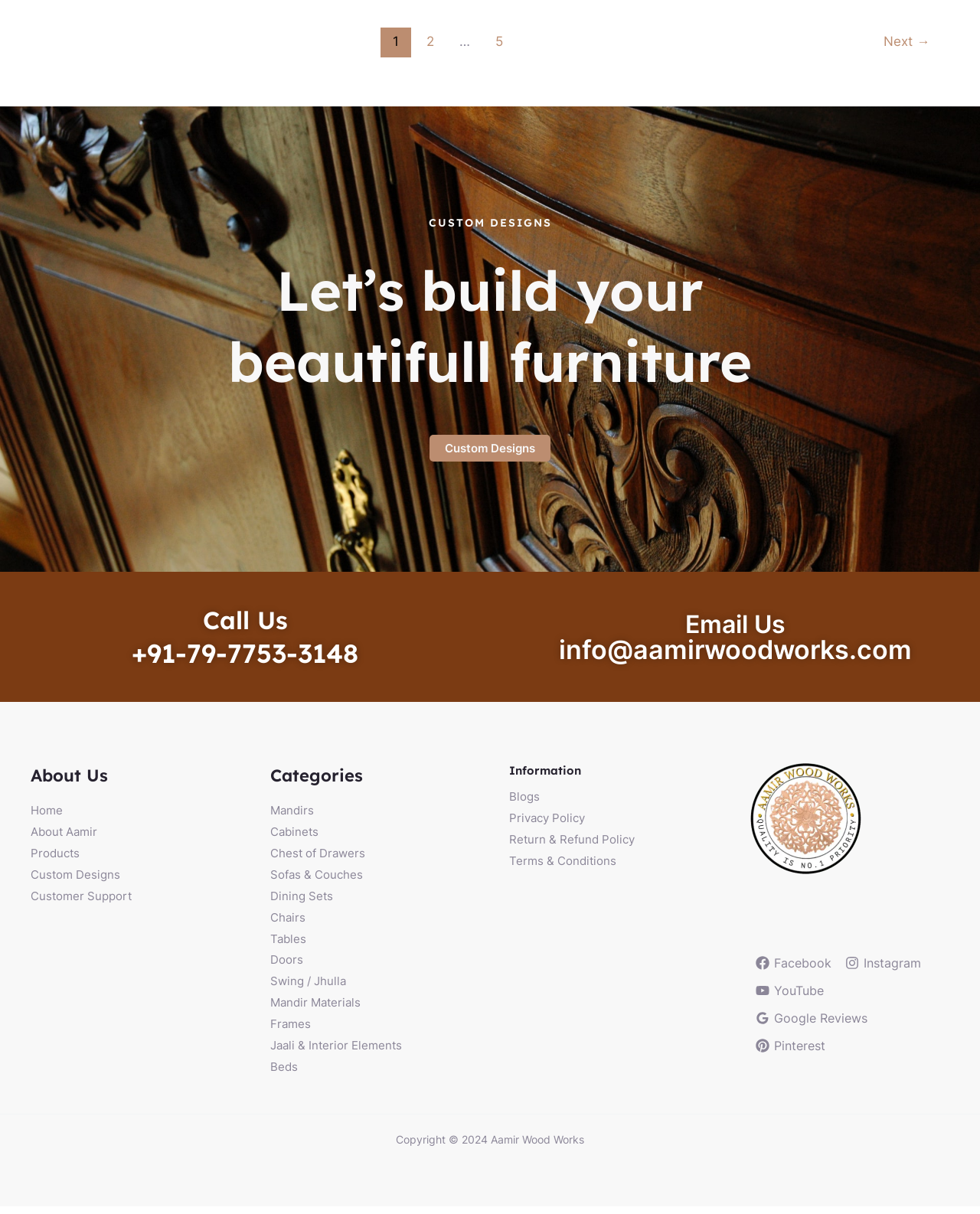Find and specify the bounding box coordinates that correspond to the clickable region for the instruction: "go to page 2".

[0.423, 0.022, 0.455, 0.048]